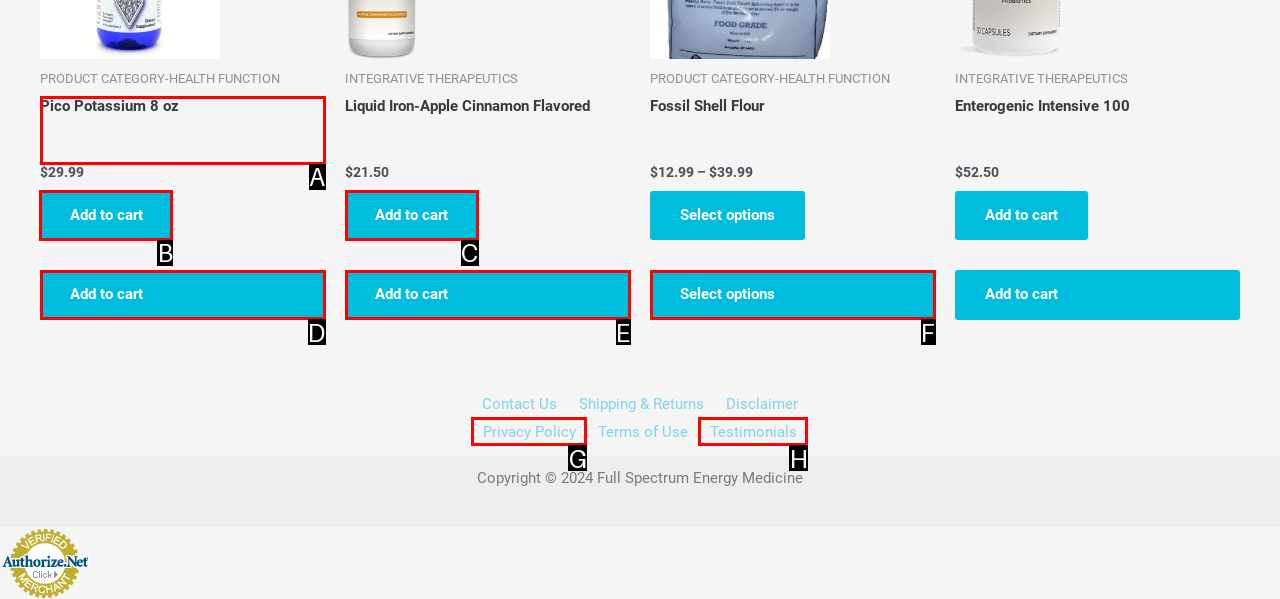Tell me which letter corresponds to the UI element that should be clicked to fulfill this instruction: Add Pico Potassium 8 oz to cart
Answer using the letter of the chosen option directly.

B